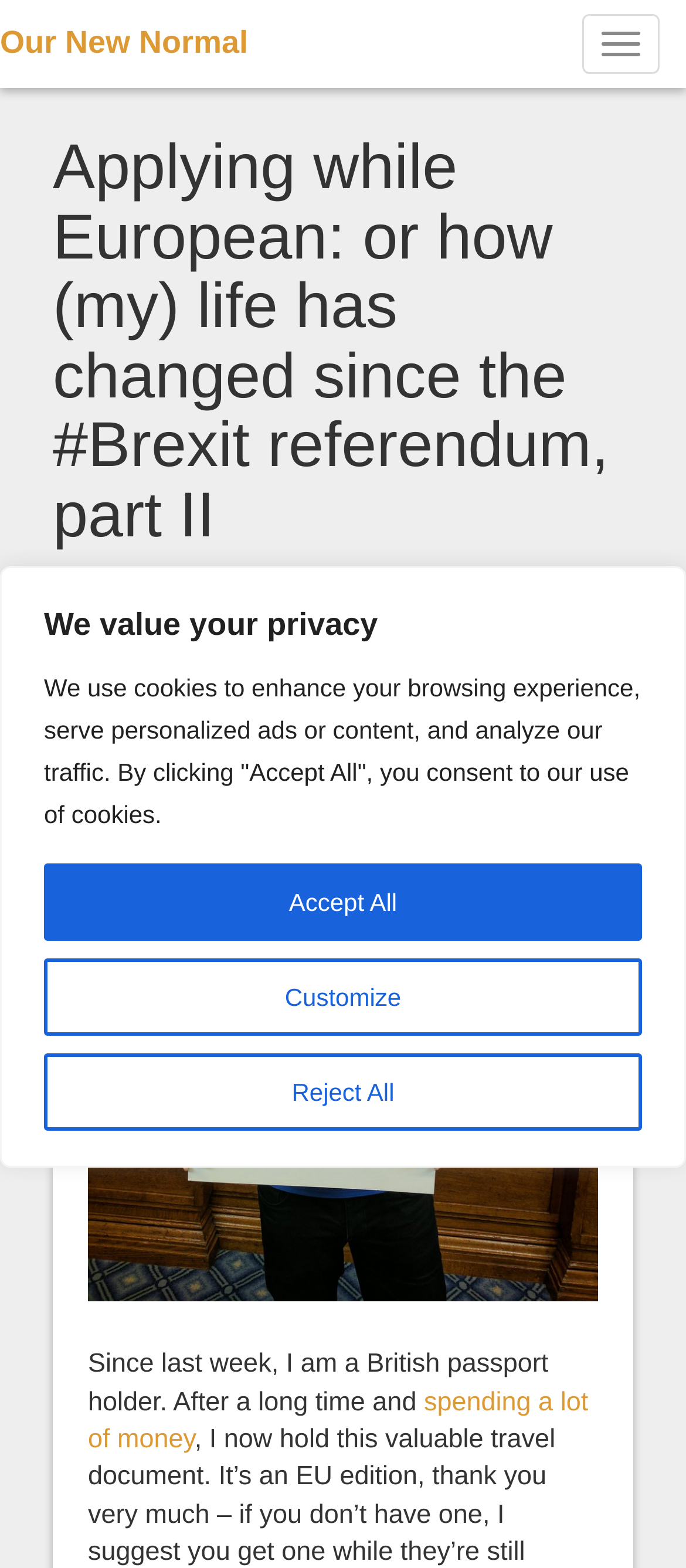Look at the image and give a detailed response to the following question: What is the author wearing in the picture?

The image on the webpage is described as 'picture with Stay t-shirt', indicating that the author is wearing a Stay t-shirt in the picture.